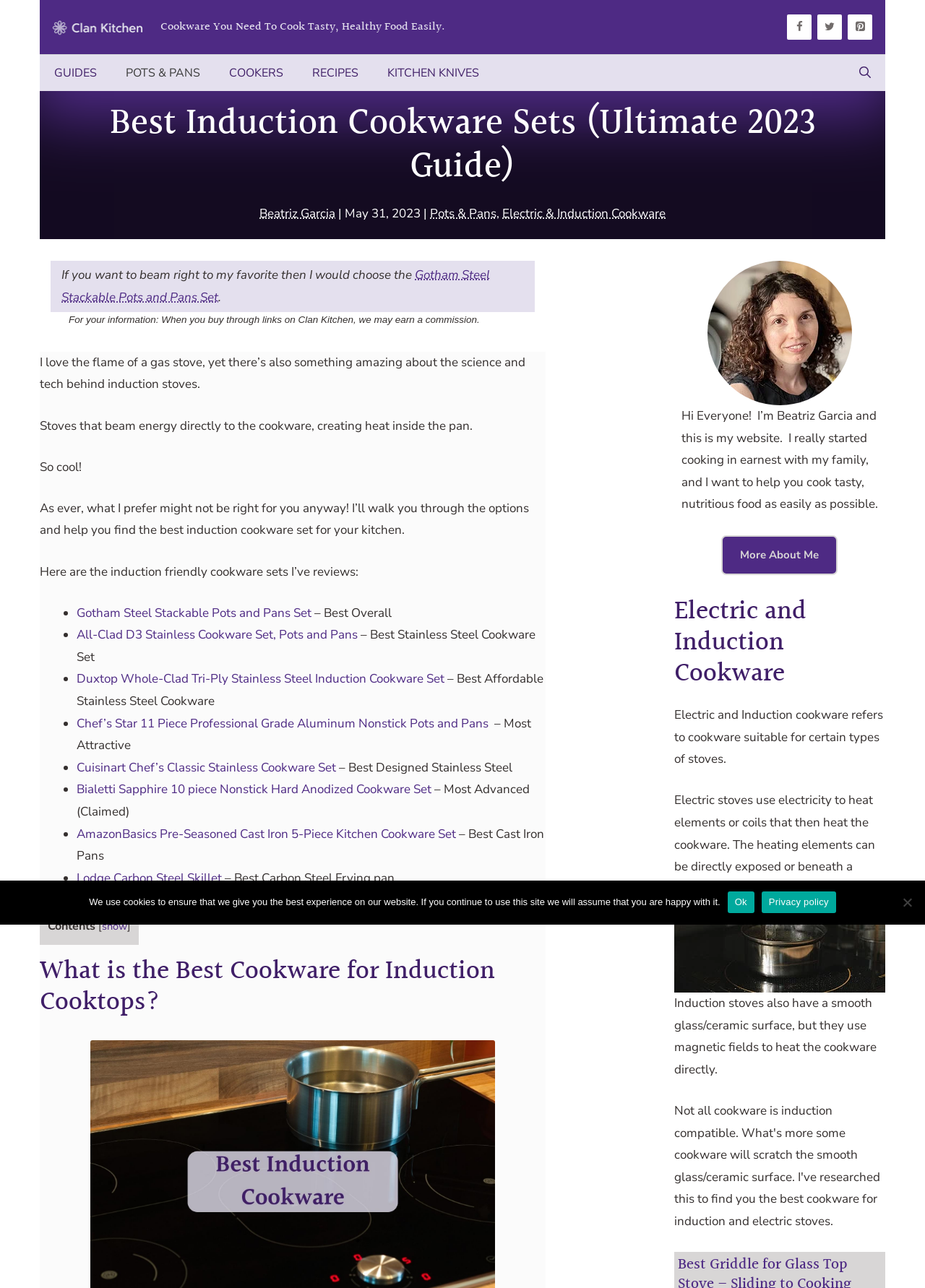Use a single word or phrase to respond to the question:
What is the name of the recommended cookware set?

Gotham Steel Stackable Pots and Pans Set